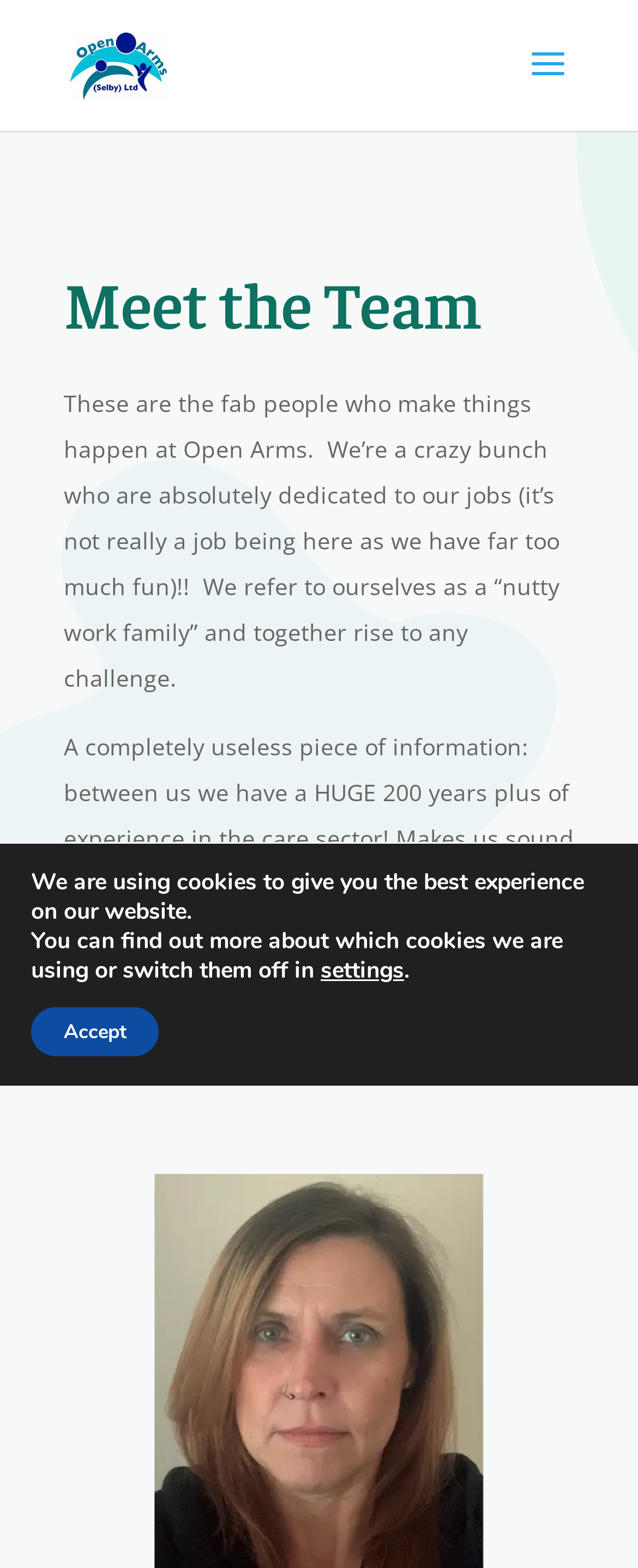Determine the bounding box for the UI element as described: "settings". The coordinates should be represented as four float numbers between 0 and 1, formatted as [left, top, right, bottom].

[0.503, 0.61, 0.633, 0.629]